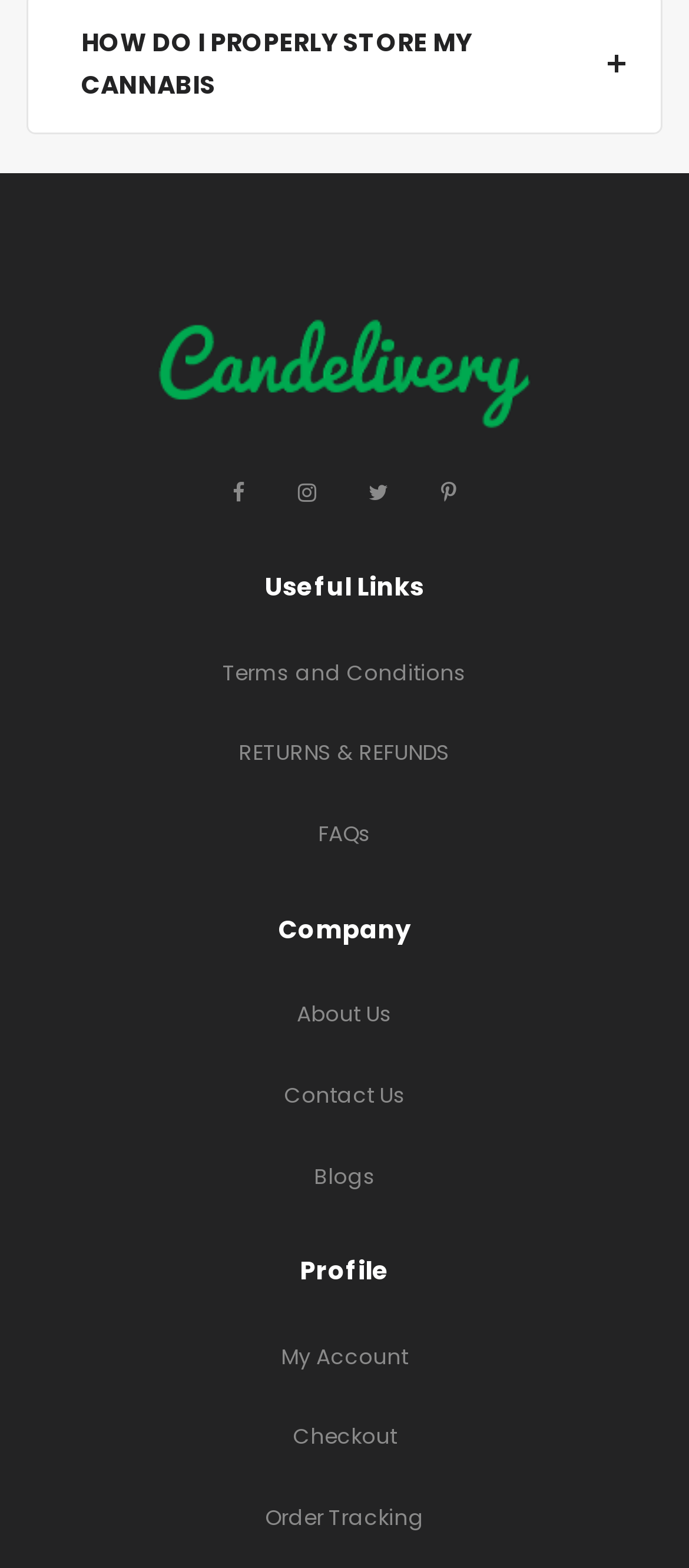Find the bounding box coordinates for the element that must be clicked to complete the instruction: "Read FAQs". The coordinates should be four float numbers between 0 and 1, indicated as [left, top, right, bottom].

[0.462, 0.522, 0.538, 0.541]